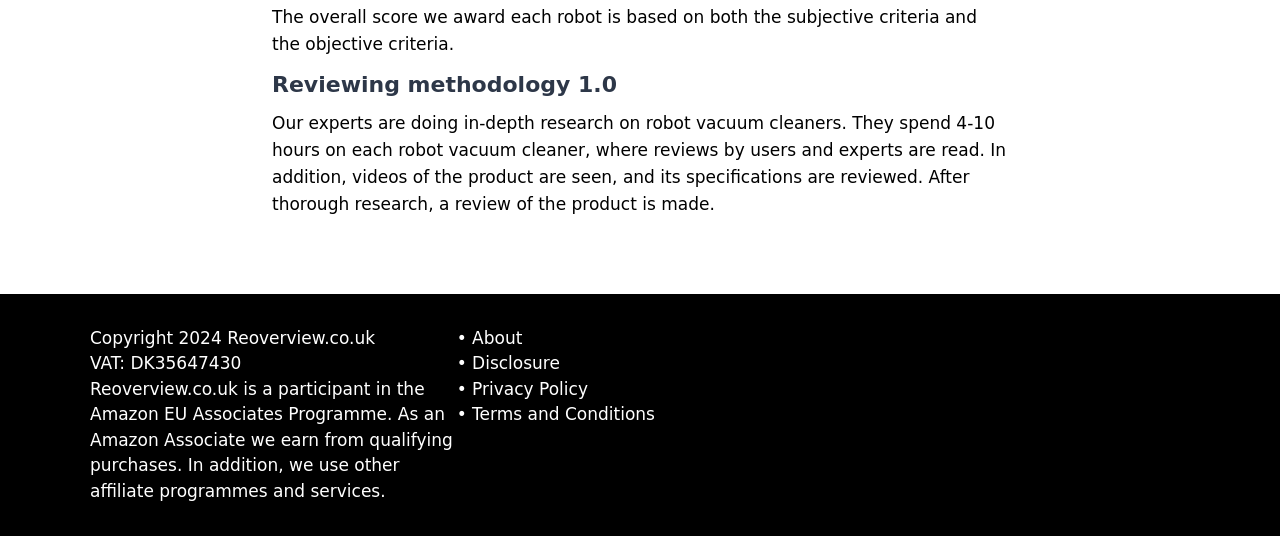Determine the bounding box coordinates for the UI element with the following description: "Privacy Policy". The coordinates should be four float numbers between 0 and 1, represented as [left, top, right, bottom].

[0.369, 0.707, 0.459, 0.744]